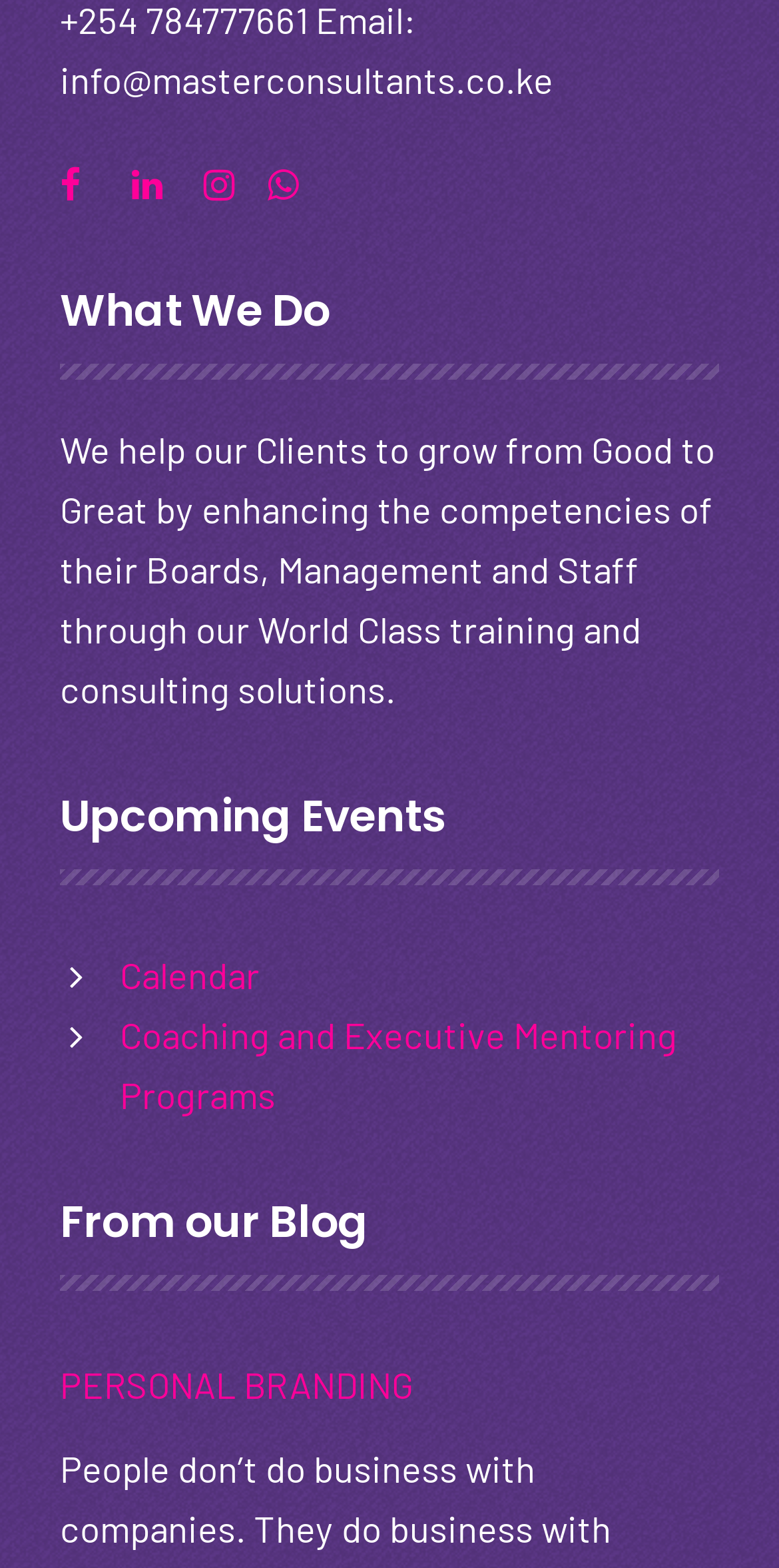What type of programs are offered? Analyze the screenshot and reply with just one word or a short phrase.

Coaching and Executive Mentoring